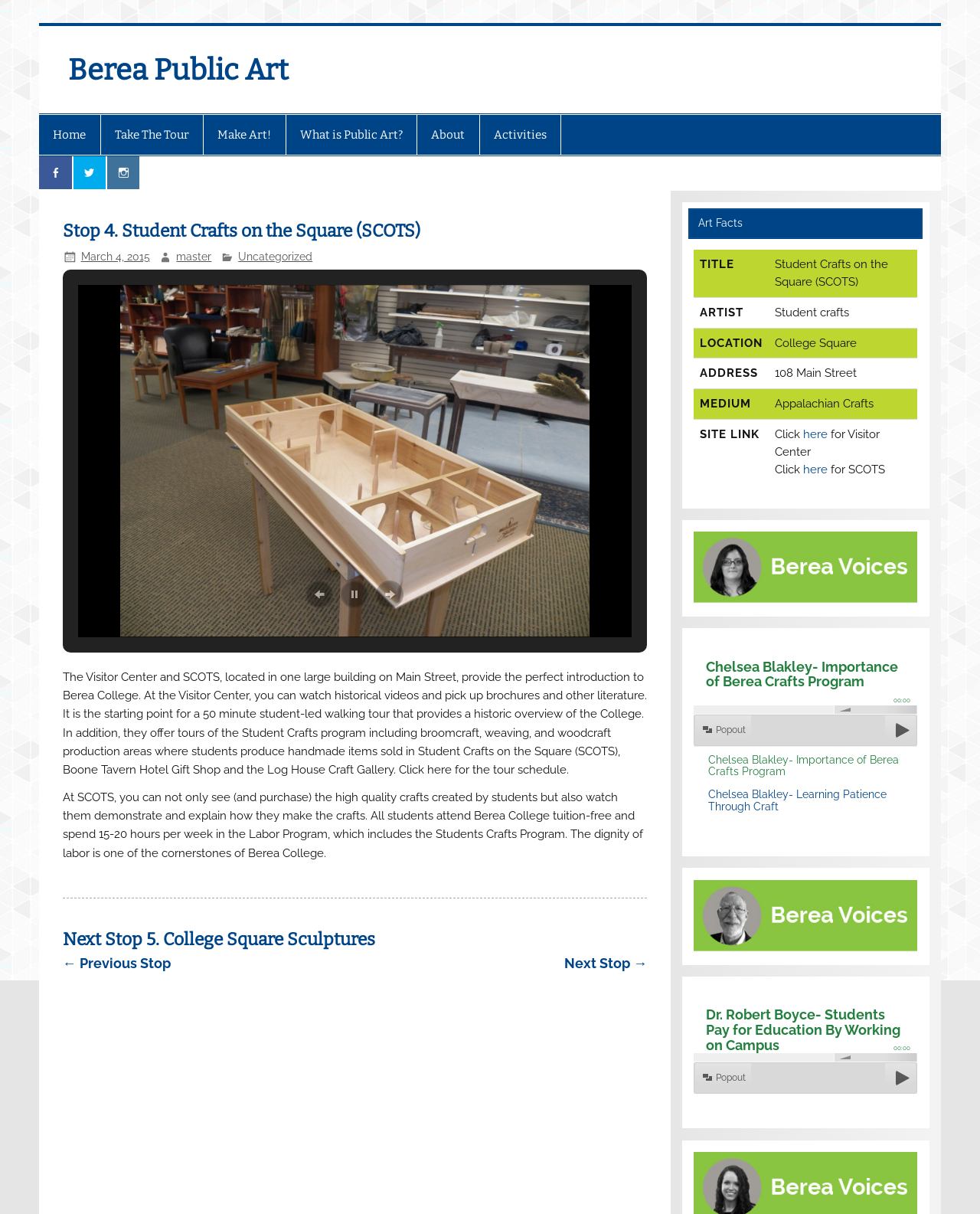Based on the image, please elaborate on the answer to the following question:
How long is the student-led walking tour of the College?

The answer can be found in the paragraph of text that describes the Visitor Center. It states that the Visitor Center is the starting point for a '50 minute student-led walking tour'.